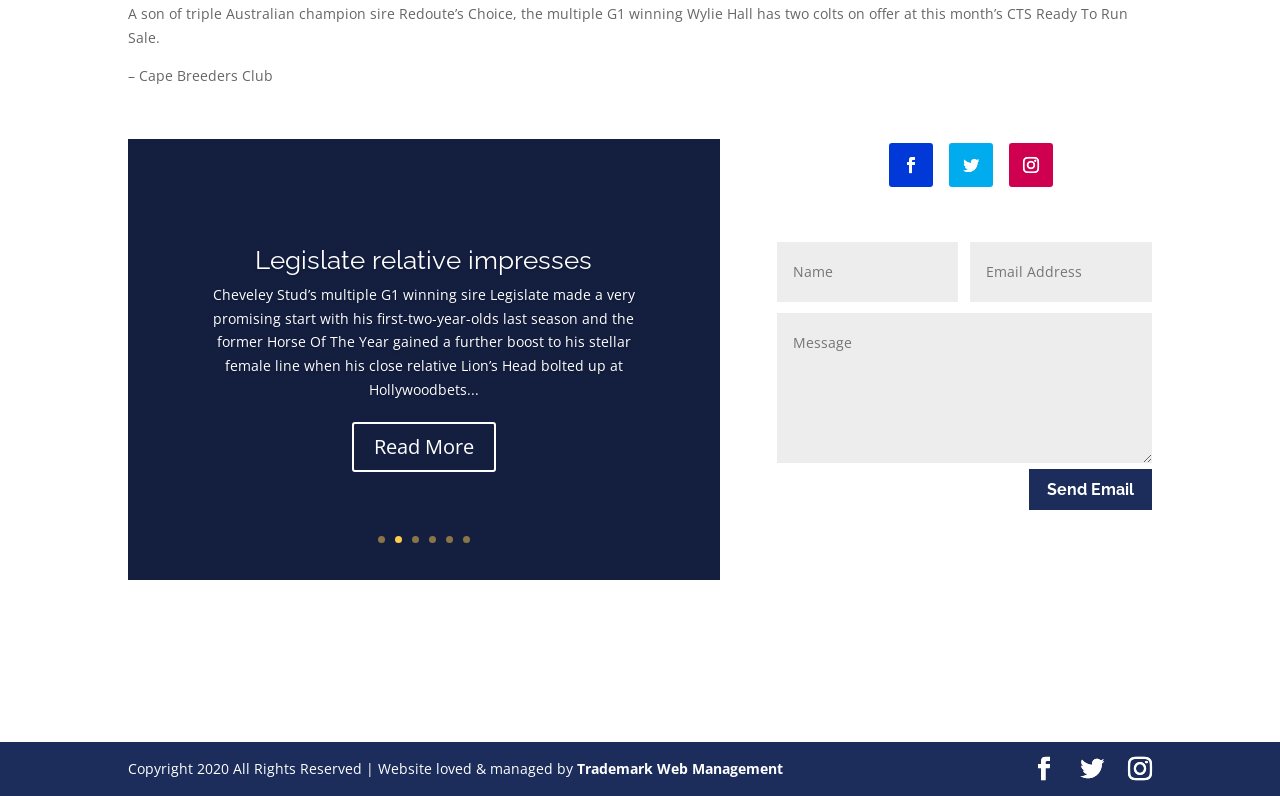Respond to the following question with a brief word or phrase:
What is the purpose of the button?

Send Email